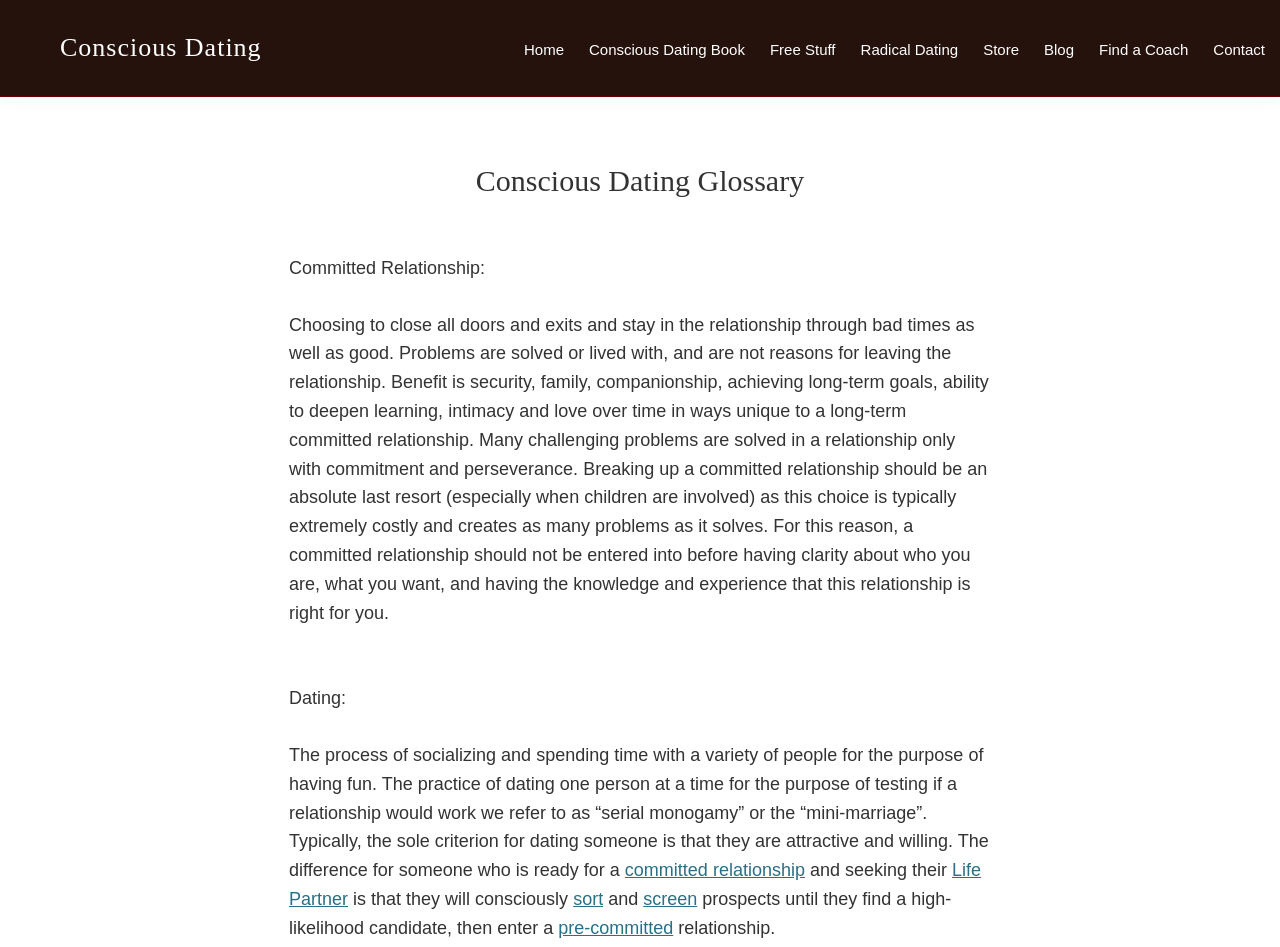Provide the bounding box coordinates of the section that needs to be clicked to accomplish the following instruction: "Click on the 'Home' link."

[0.402, 0.032, 0.448, 0.073]